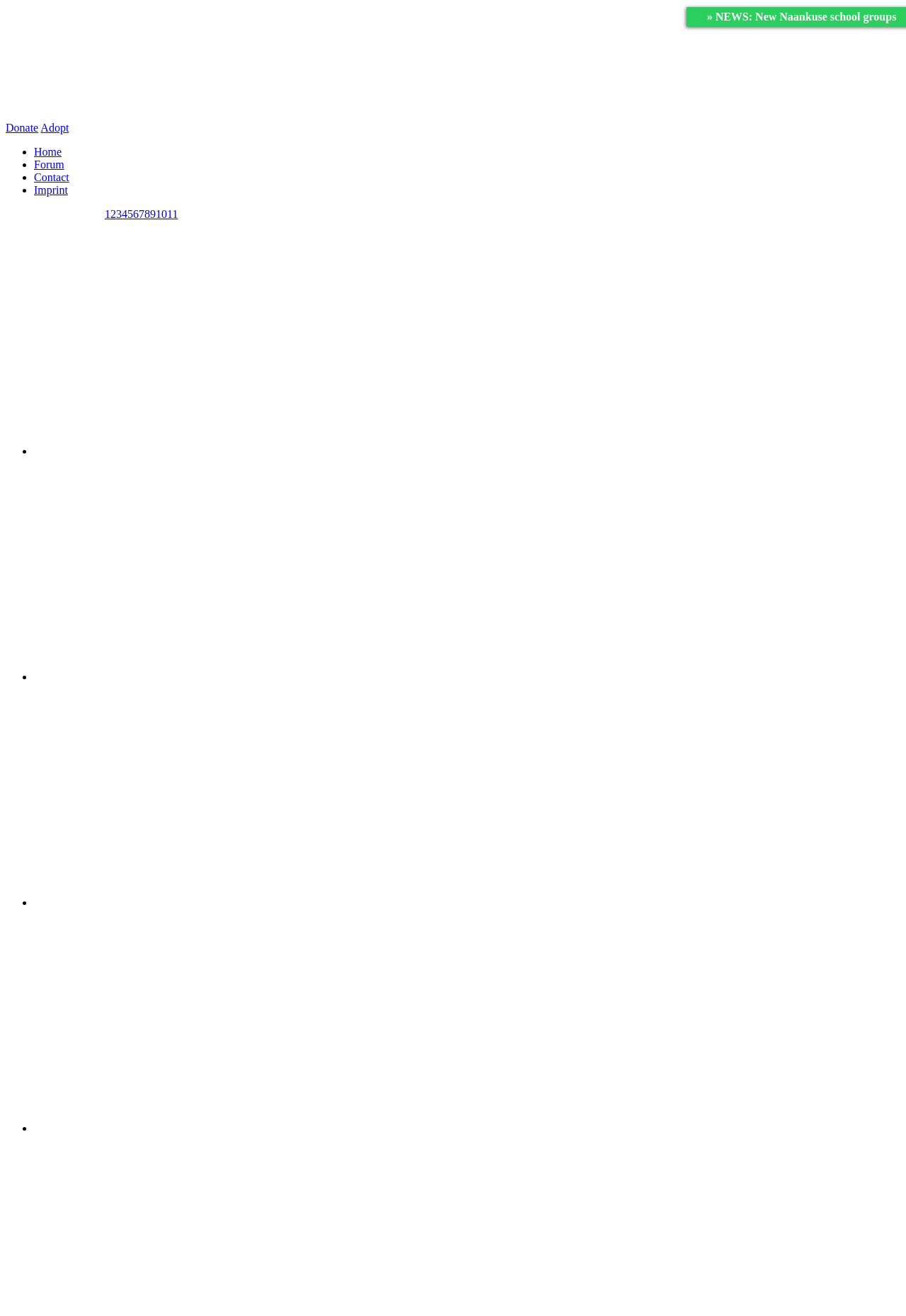Identify the bounding box coordinates of the section to be clicked to complete the task described by the following instruction: "Go to Home page". The coordinates should be four float numbers between 0 and 1, formatted as [left, top, right, bottom].

None